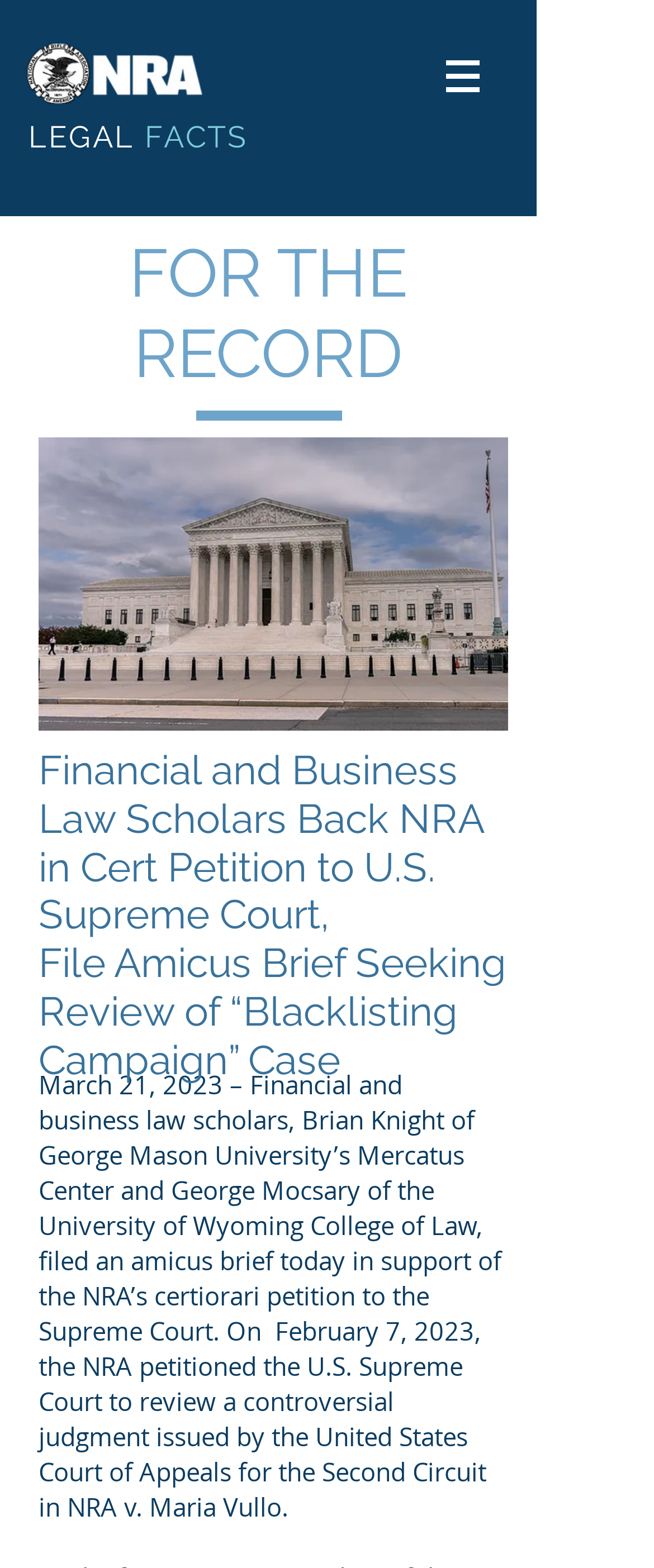Please respond in a single word or phrase: 
What is the date of the NRA's certiorari petition?

February 7, 2023